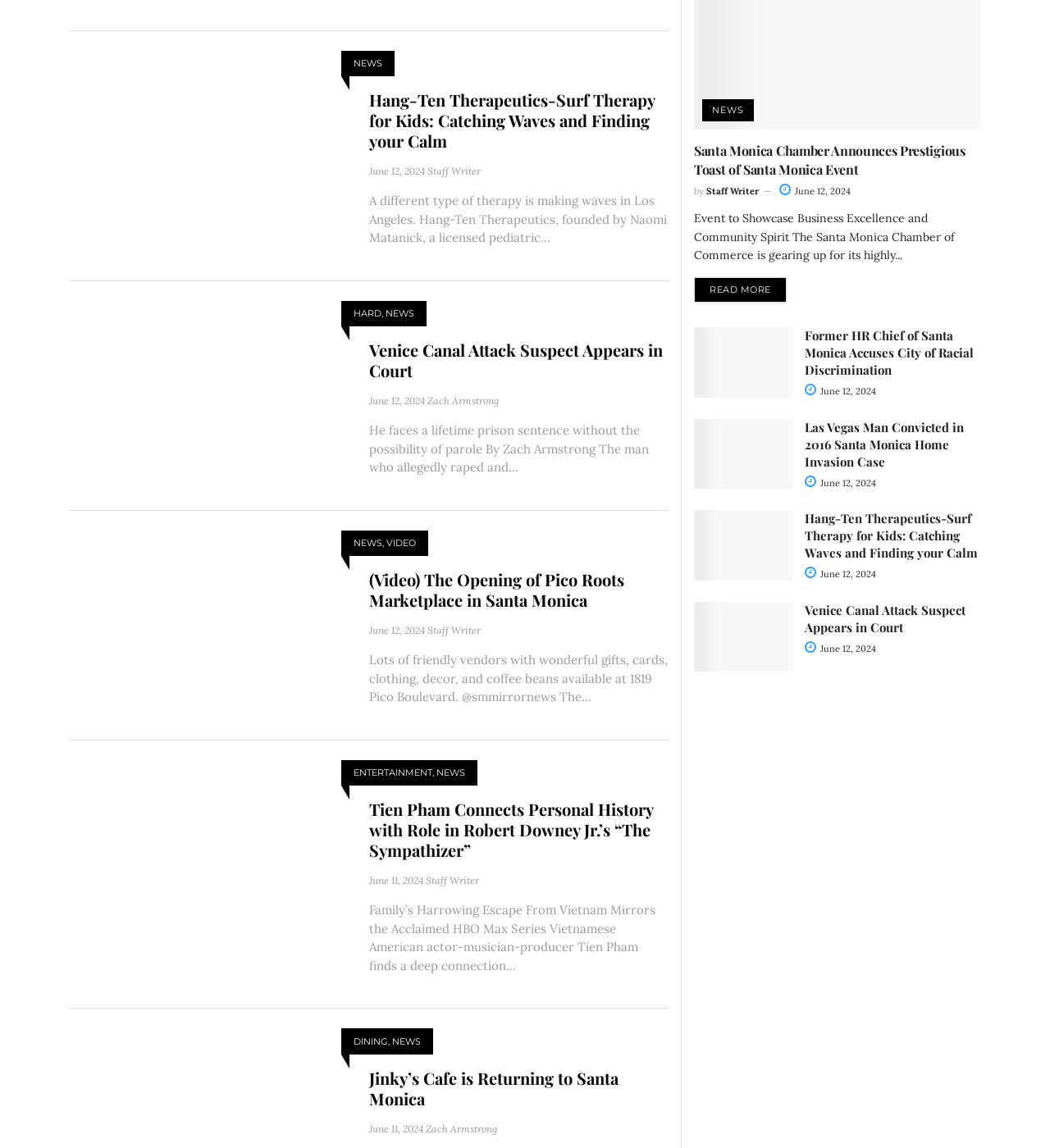Locate the bounding box coordinates of the item that should be clicked to fulfill the instruction: "Learn more about 'Tien Pham Connects Personal History with Role in Robert Downey Jr.’s “The Sympathizer”'".

[0.352, 0.696, 0.637, 0.749]